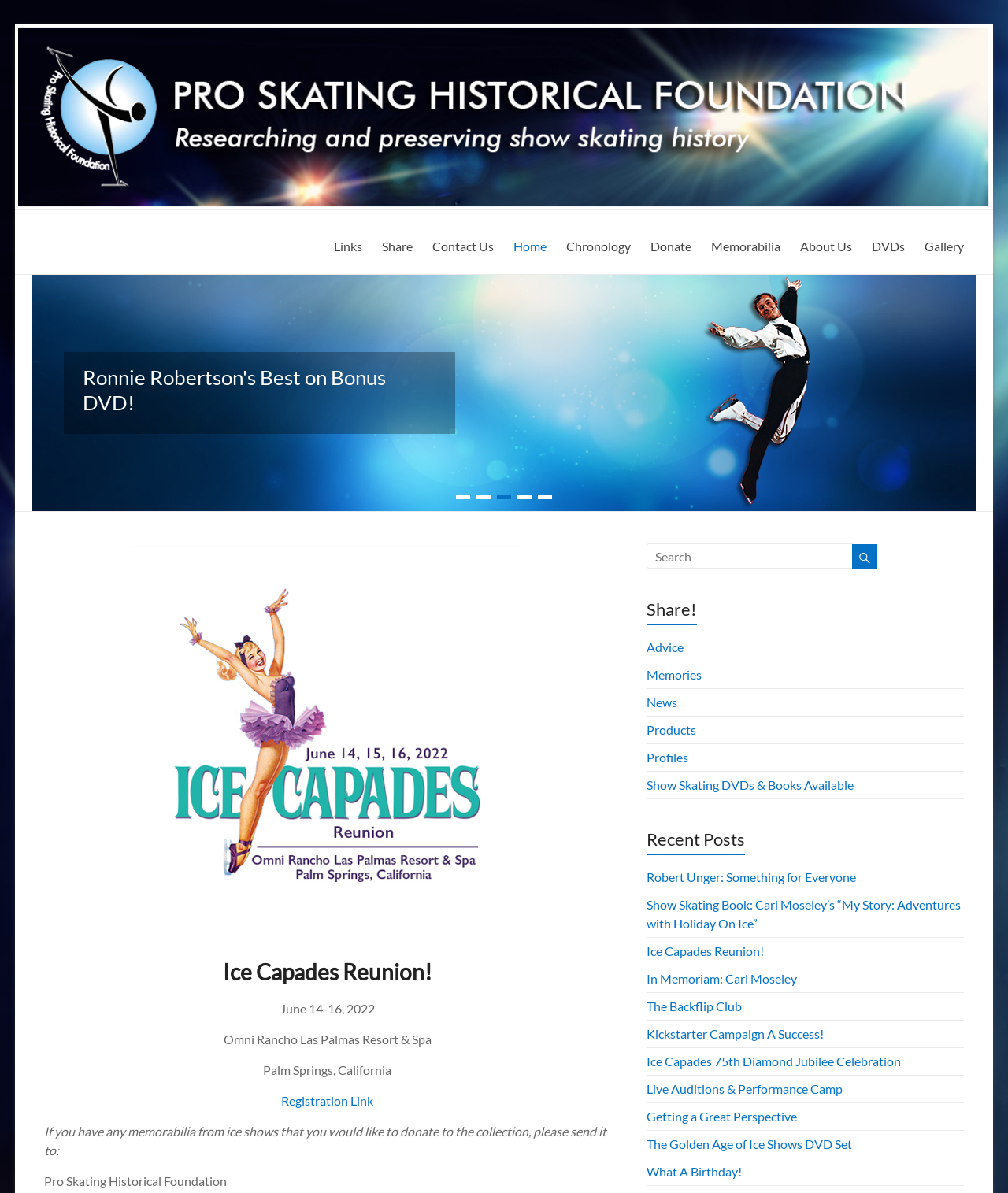What is the location of the Ice Capades Reunion! event?
Based on the content of the image, thoroughly explain and answer the question.

The location of the Ice Capades Reunion! event can be found in the StaticText elements with the texts 'Omni Rancho Las Palmas Resort & Spa' and 'Palm Springs, California' which are located next to the event details.